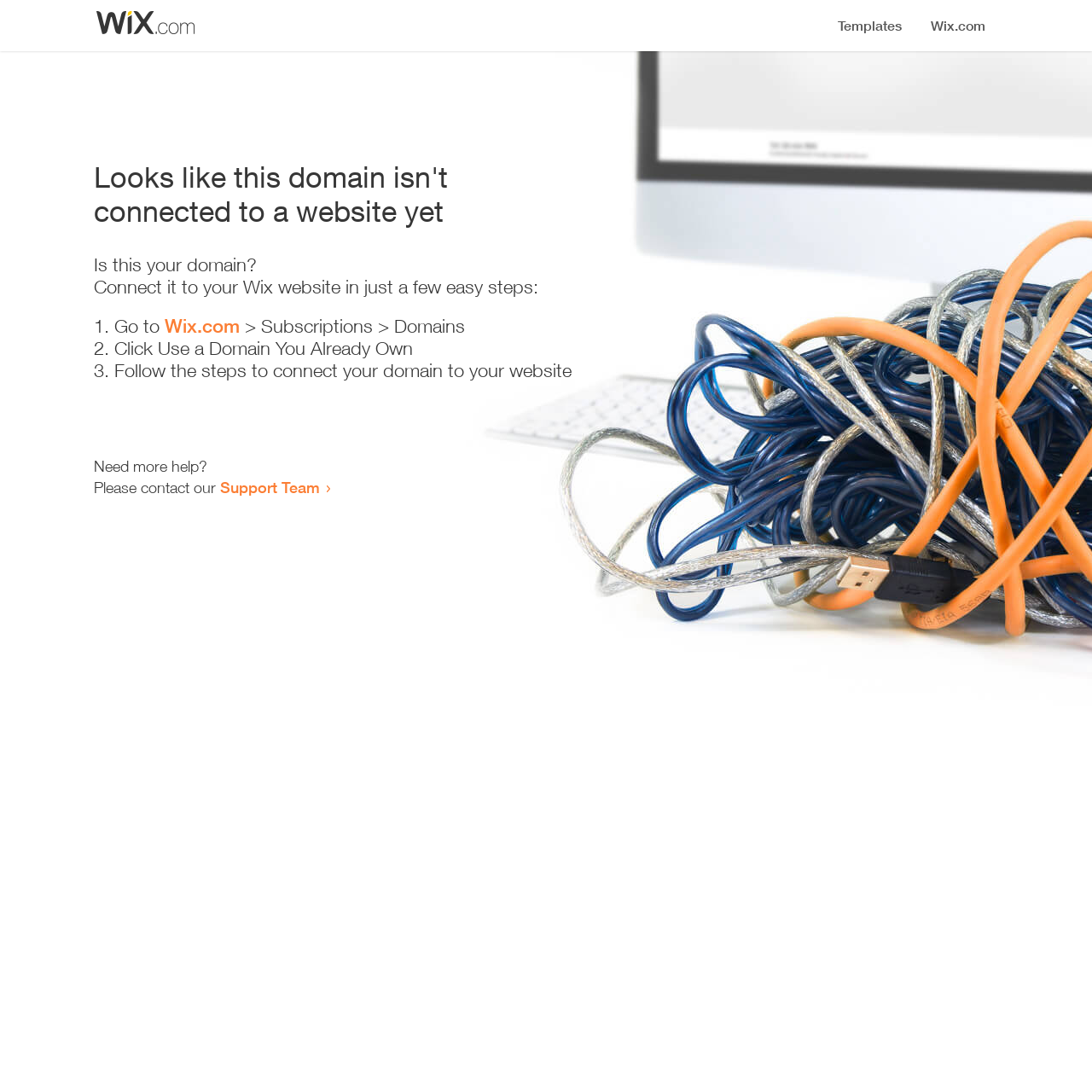What should I do first to connect my domain?
Using the image, elaborate on the answer with as much detail as possible.

The first step in the instructions provided on the webpage is to 'Go to Wix.com', which suggests that this is the first action users should take to connect their domain.